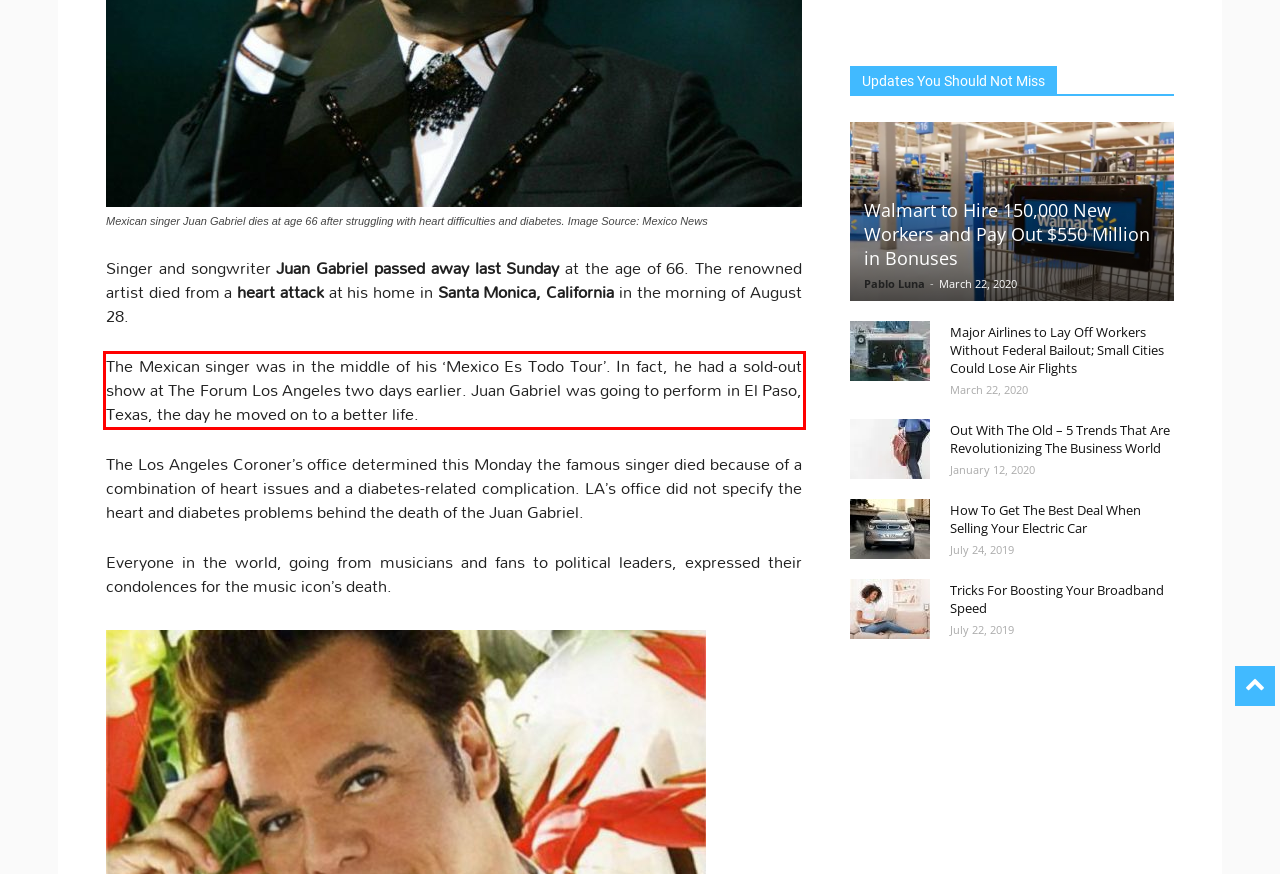Within the screenshot of the webpage, locate the red bounding box and use OCR to identify and provide the text content inside it.

The Mexican singer was in the middle of his ‘Mexico Es Todo Tour’. In fact, he had a sold-out show at The Forum Los Angeles two days earlier. Juan Gabriel was going to perform in El Paso, Texas, the day he moved on to a better life.